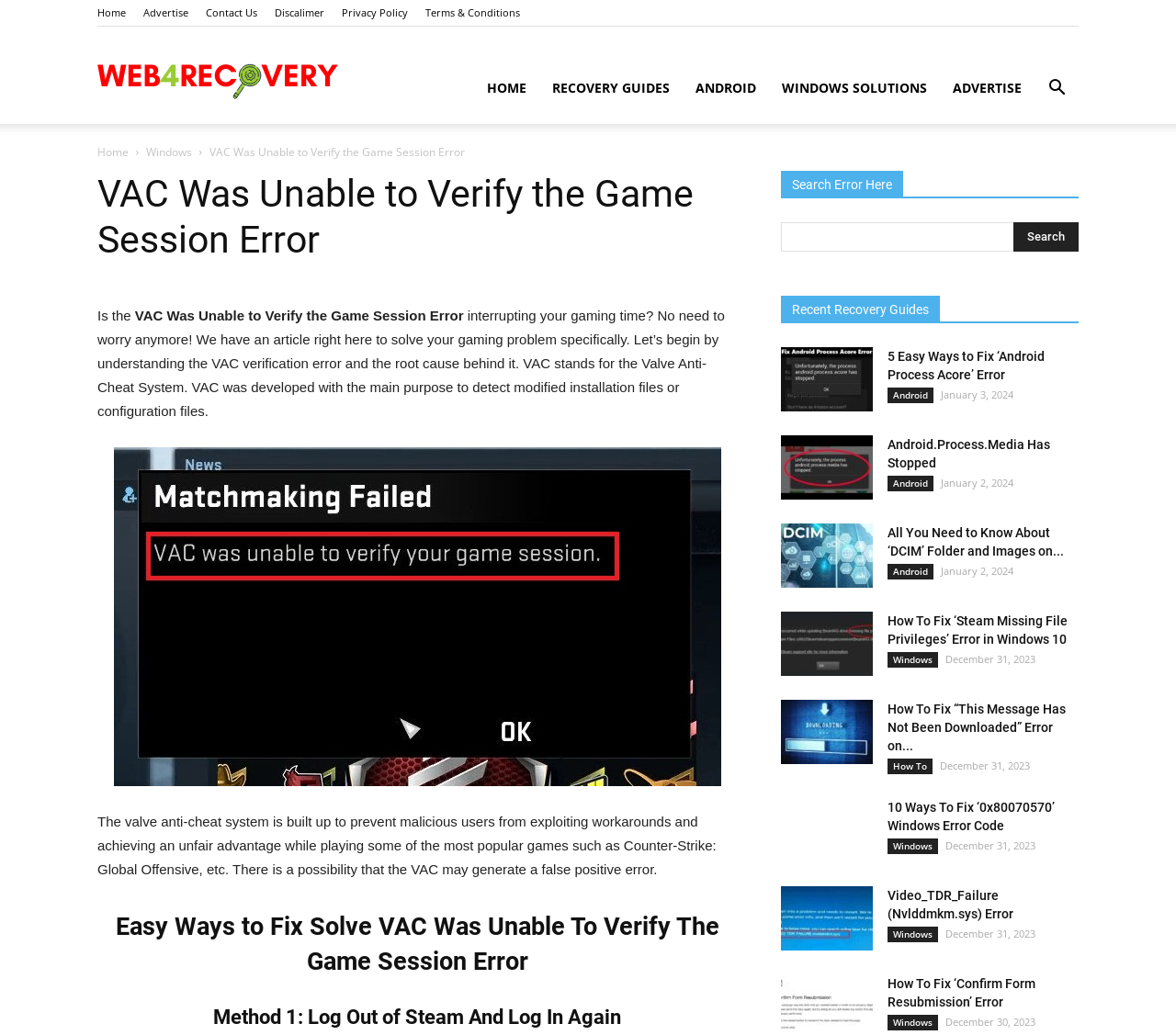Please find the bounding box coordinates of the section that needs to be clicked to achieve this instruction: "Click on the 'Home' link".

[0.083, 0.005, 0.107, 0.019]